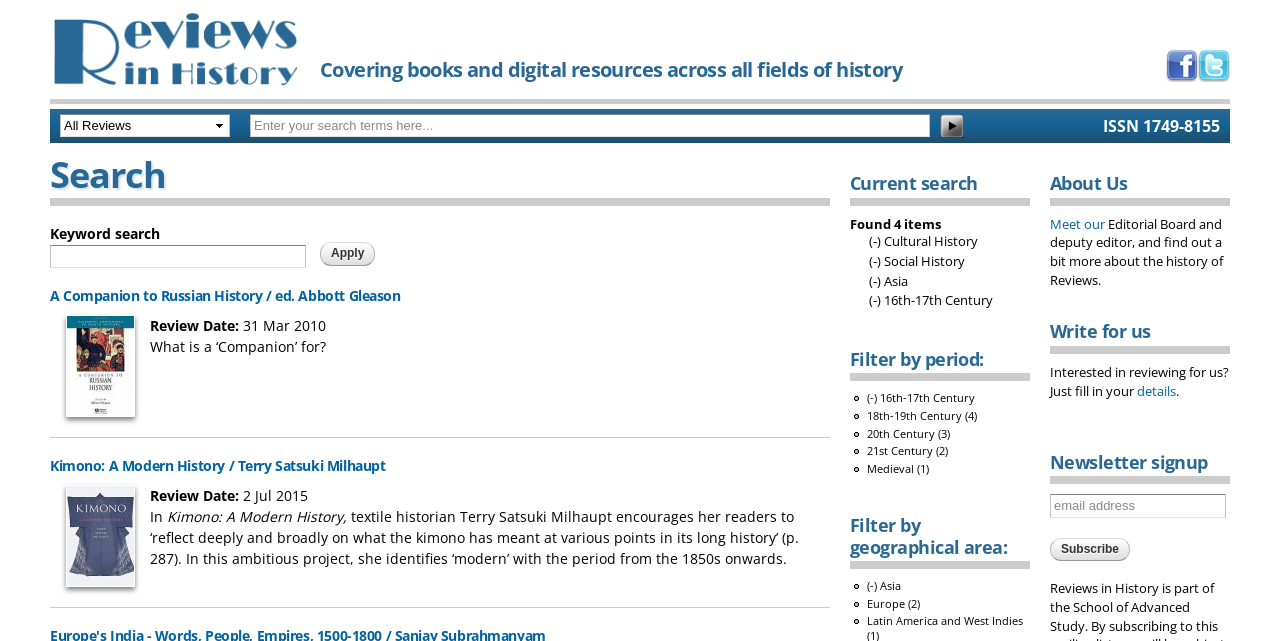Provide the bounding box coordinates for the area that should be clicked to complete the instruction: "Follow us on Twitter".

[0.936, 0.097, 0.961, 0.126]